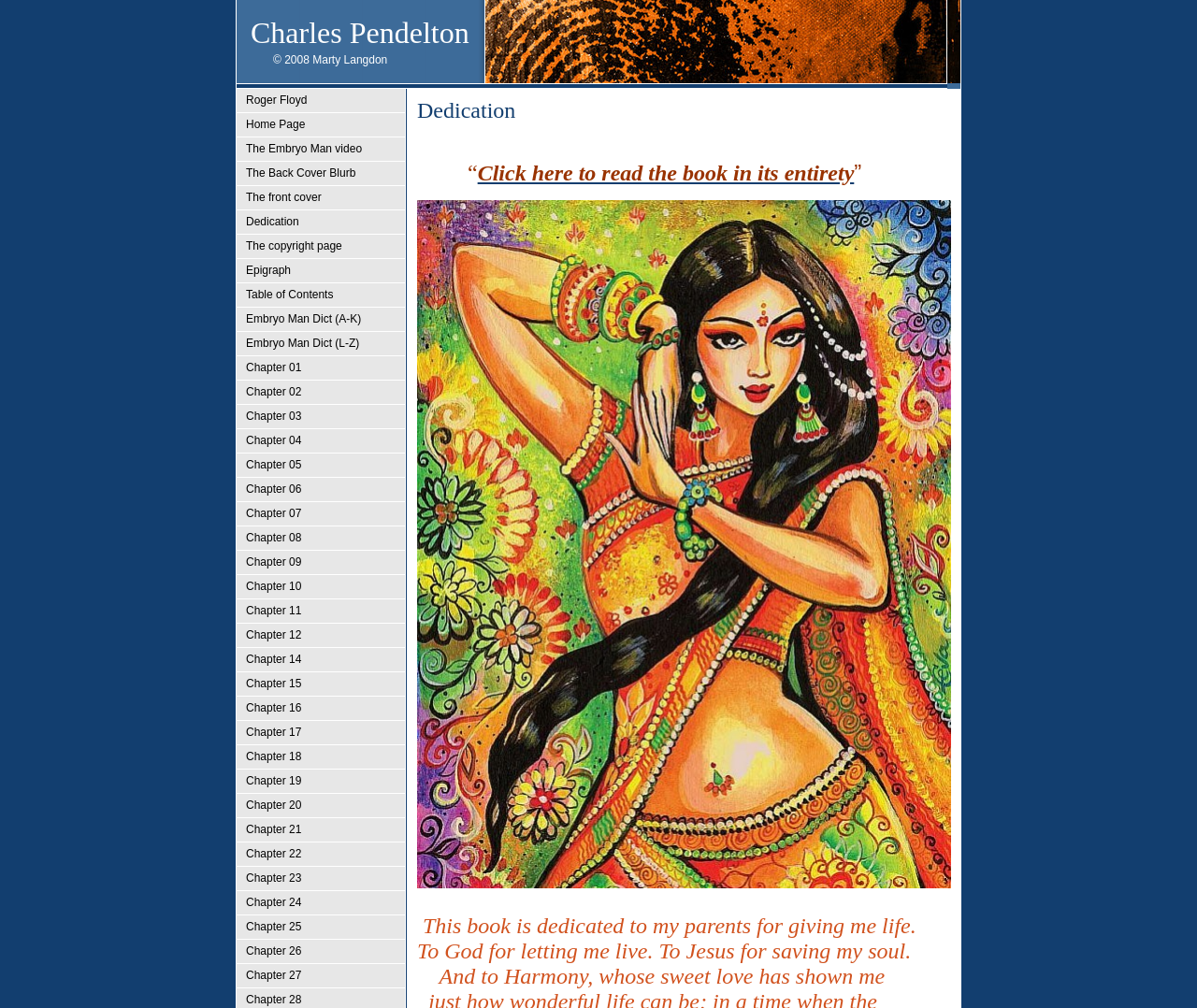Is there a way to read the entire book on this website?
Answer the question with a single word or phrase by looking at the picture.

Yes